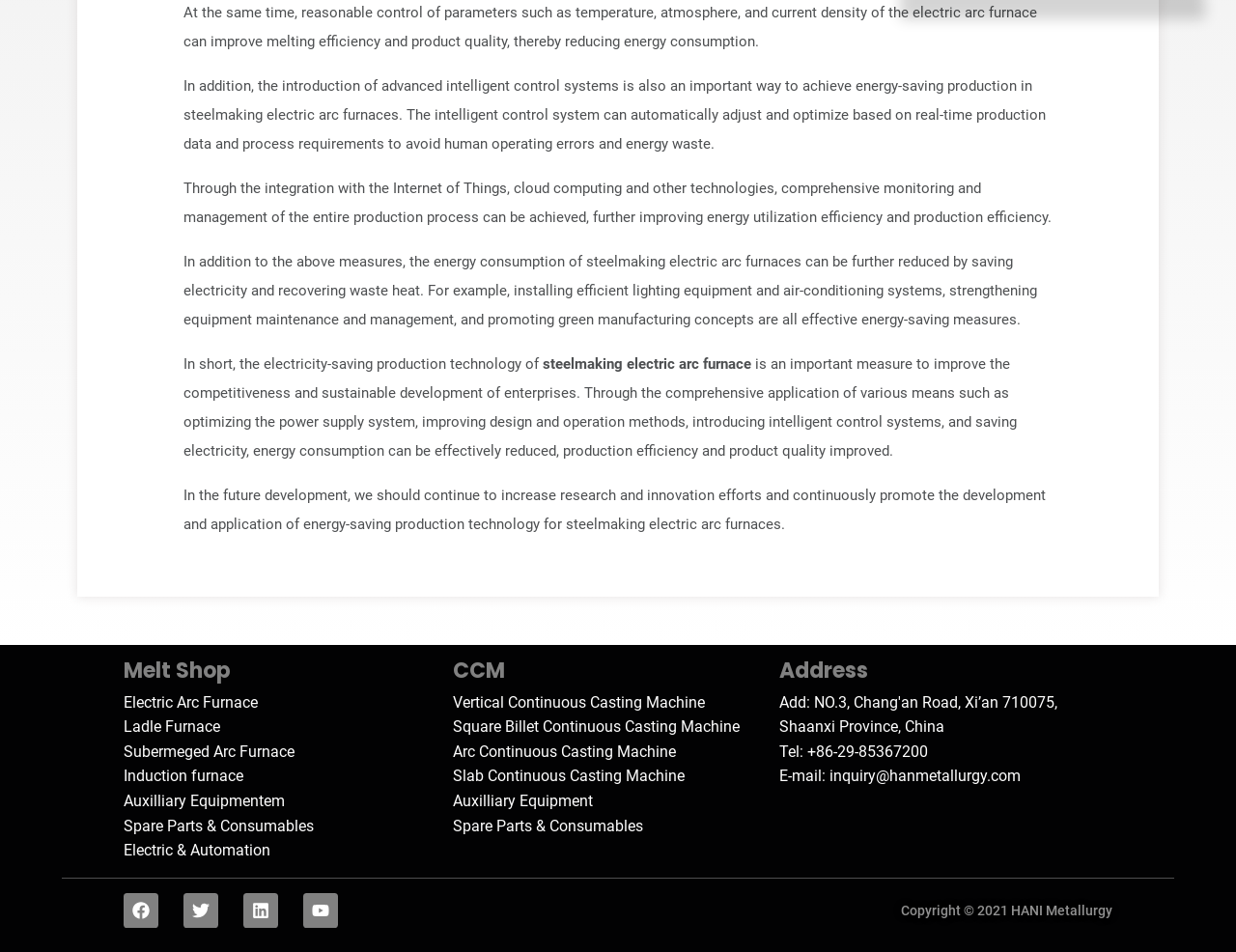What social media platforms are linked on the webpage? Based on the image, give a response in one word or a short phrase.

Facebook, Twitter, Linkedin, Youtube